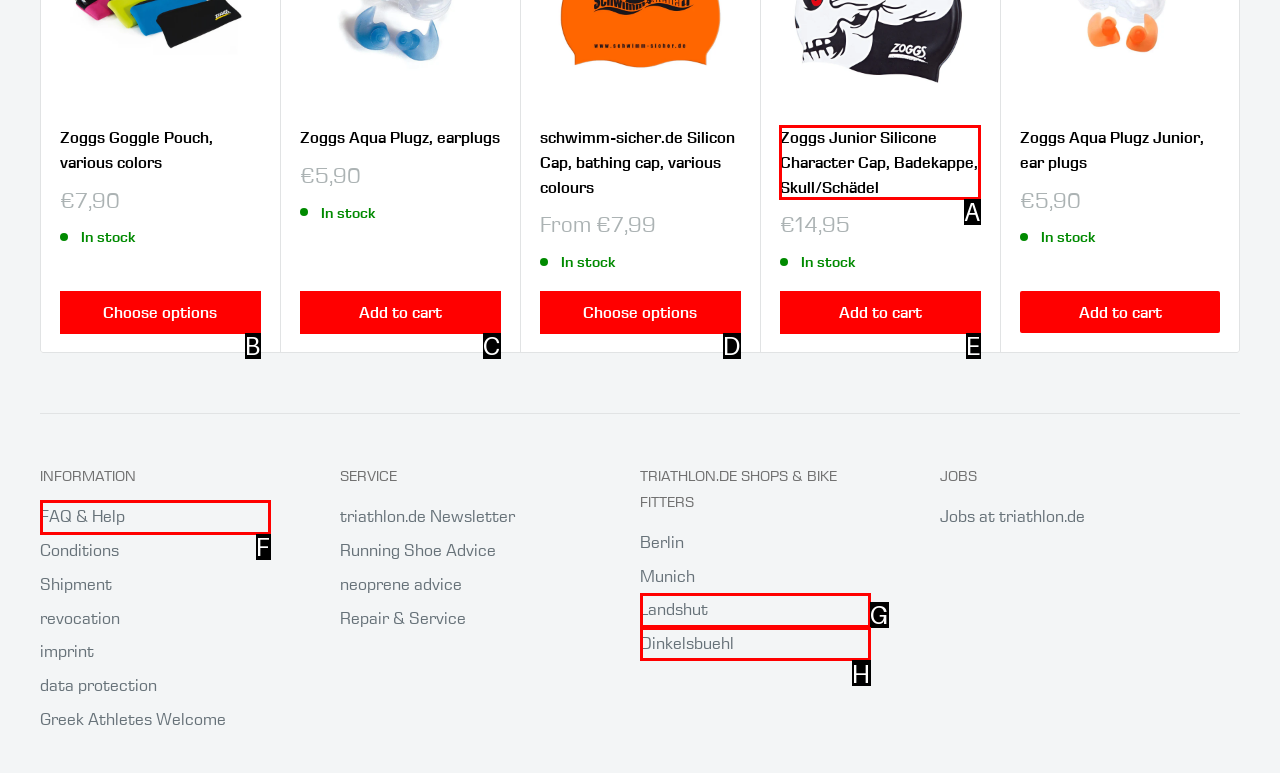Identify the HTML element you need to click to achieve the task: View details of Zoggs Junior Silicone Character Cap. Respond with the corresponding letter of the option.

A